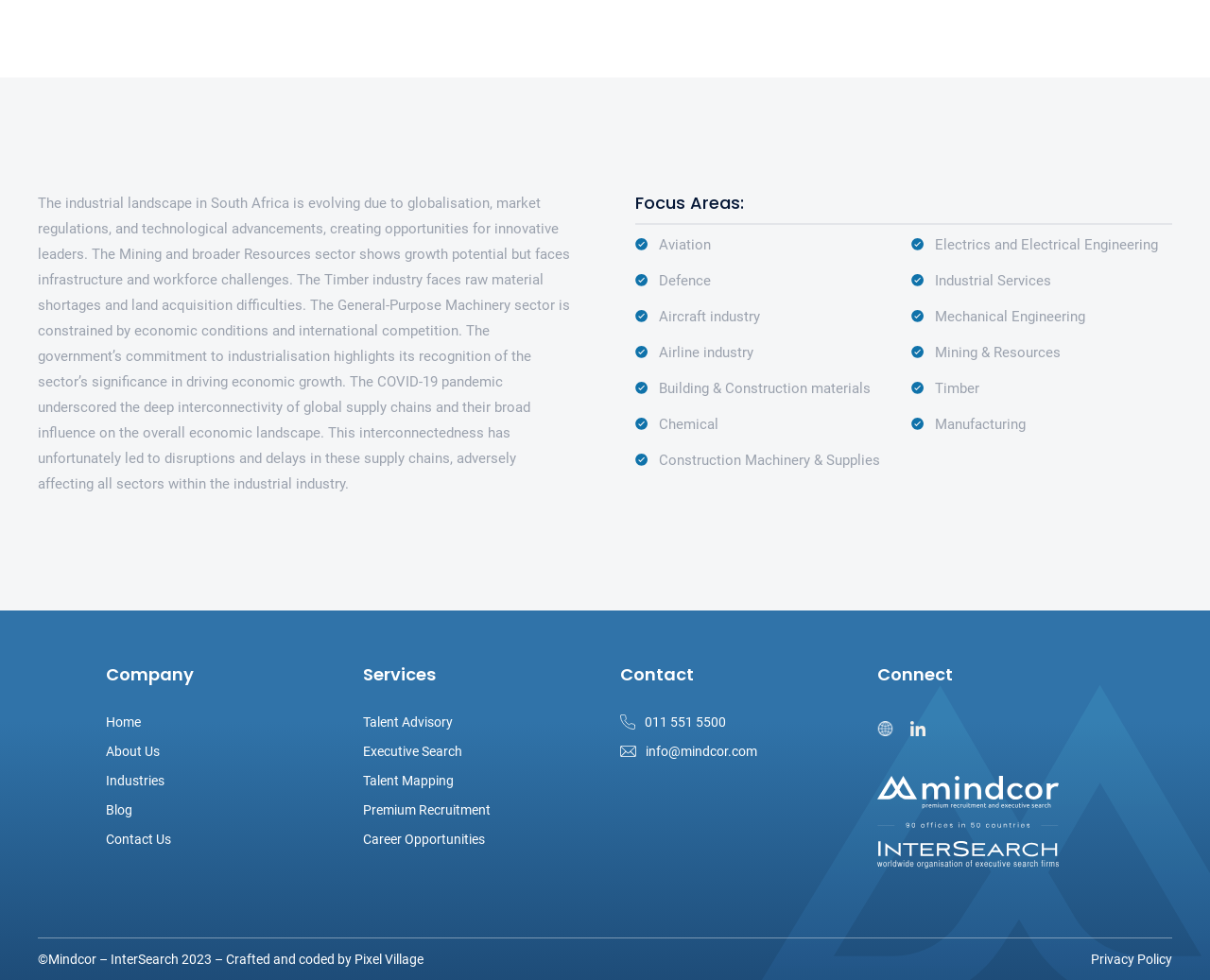Given the element description: "011 551 5500", predict the bounding box coordinates of the UI element it refers to, using four float numbers between 0 and 1, i.e., [left, top, right, bottom].

[0.533, 0.729, 0.6, 0.745]